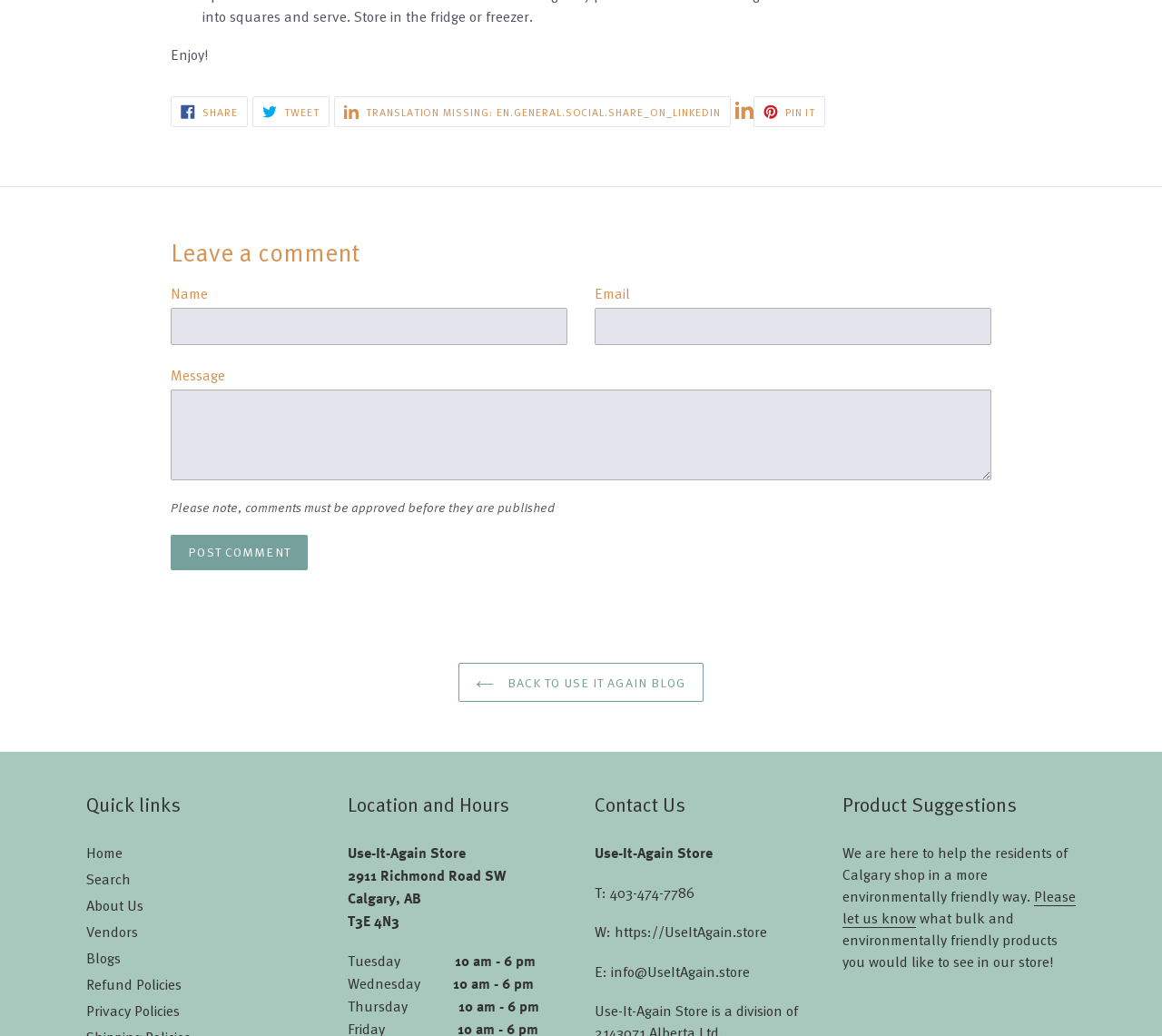How can users share the content on social media?
Please utilize the information in the image to give a detailed response to the question.

Users can share the content on social media by clicking on the links 'SHARE ON FACEBOOK', 'TWEET ON TWITTER', 'PIN ON PINTEREST', and 'SHARE ON LINKEDIN'.